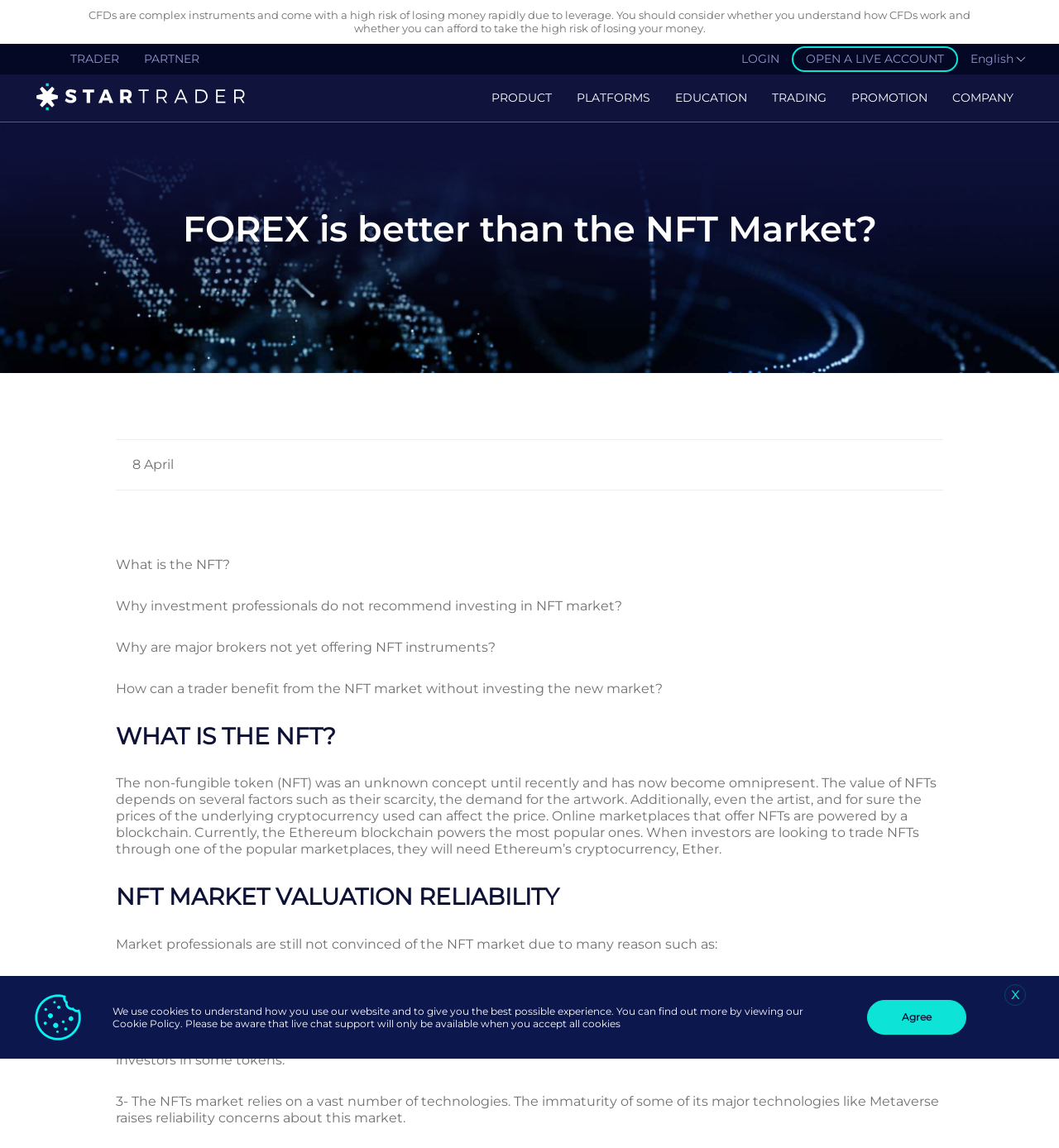Explain in detail what you observe on this webpage.

This webpage is about comparing the FOREX market to the NFT market, with a focus on why investment professionals are not convinced with the NFT market. At the top of the page, there is a navigation menu with links to "TRADER", "PARTNER", "LOGIN", and "OPEN A LIVE ACCOUNT" on the right side, and a language selection option "English" on the far right. Below this, there is a logo of STARTRADER, which is an image.

The main content of the page is divided into sections. The first section has a heading "FOREX is better than the NFT Market?" and is followed by a series of questions, including "What is the NFT?", "Why investment professionals do not recommend investing in NFT market?", and "How can a trader benefit from the NFT market without investing the new market?".

The next section has a heading "WHAT IS THE NFT?" and provides a detailed explanation of what NFTs are, how they work, and what factors affect their value. This section is followed by another section with a heading "NFT MARKET VALUATION RELIABILITY", which discusses the reasons why market professionals are not convinced of the NFT market, including the lack of numerical methods for asset valuation, low liquidity, and reliability concerns.

At the bottom of the page, there is a notice about cookies, with a button to "Agree" to the use of cookies. There is also a small image of a cookie next to this notice.